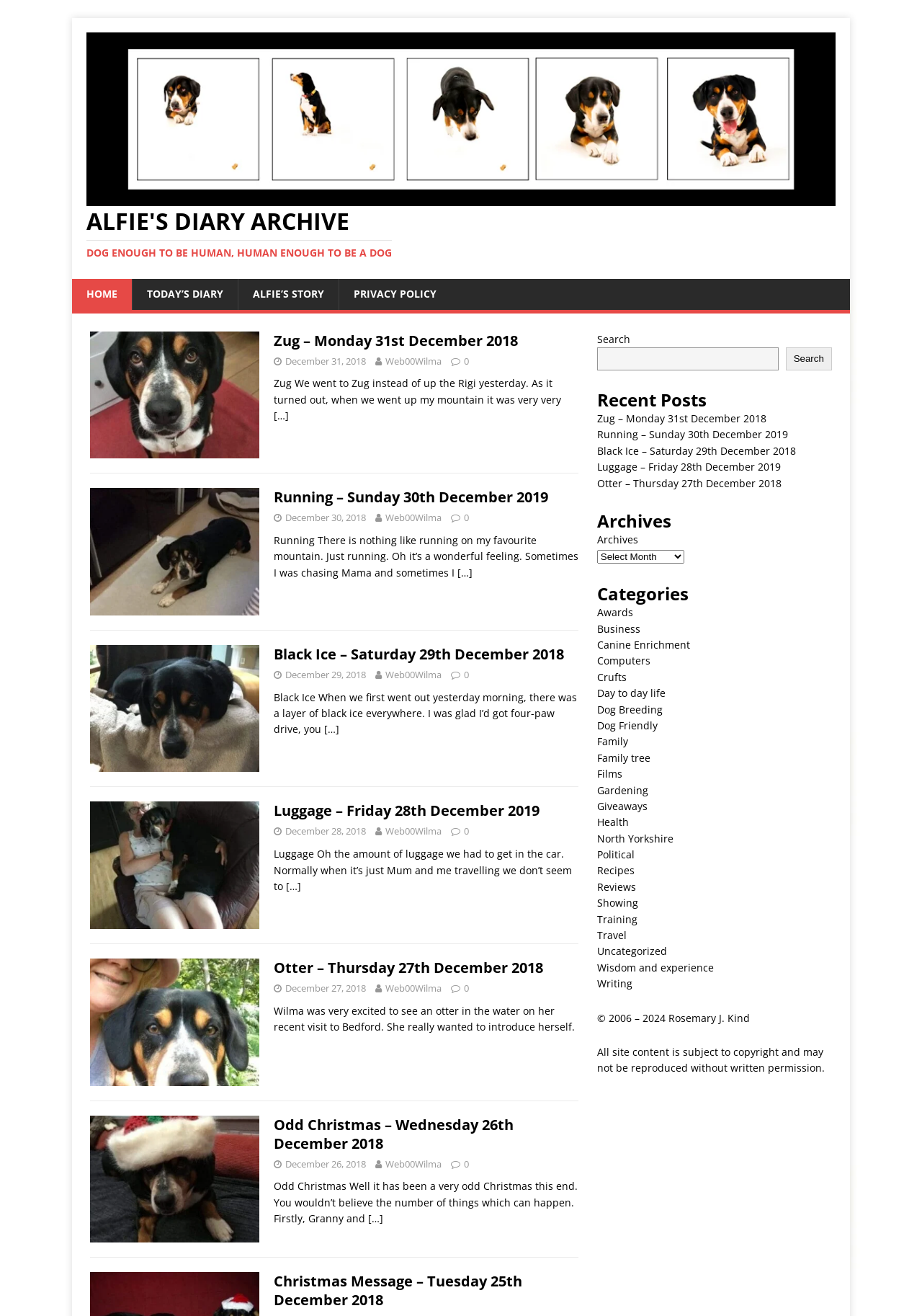Find the bounding box coordinates for the element that must be clicked to complete the instruction: "view Alfie's story". The coordinates should be four float numbers between 0 and 1, indicated as [left, top, right, bottom].

[0.258, 0.212, 0.367, 0.235]